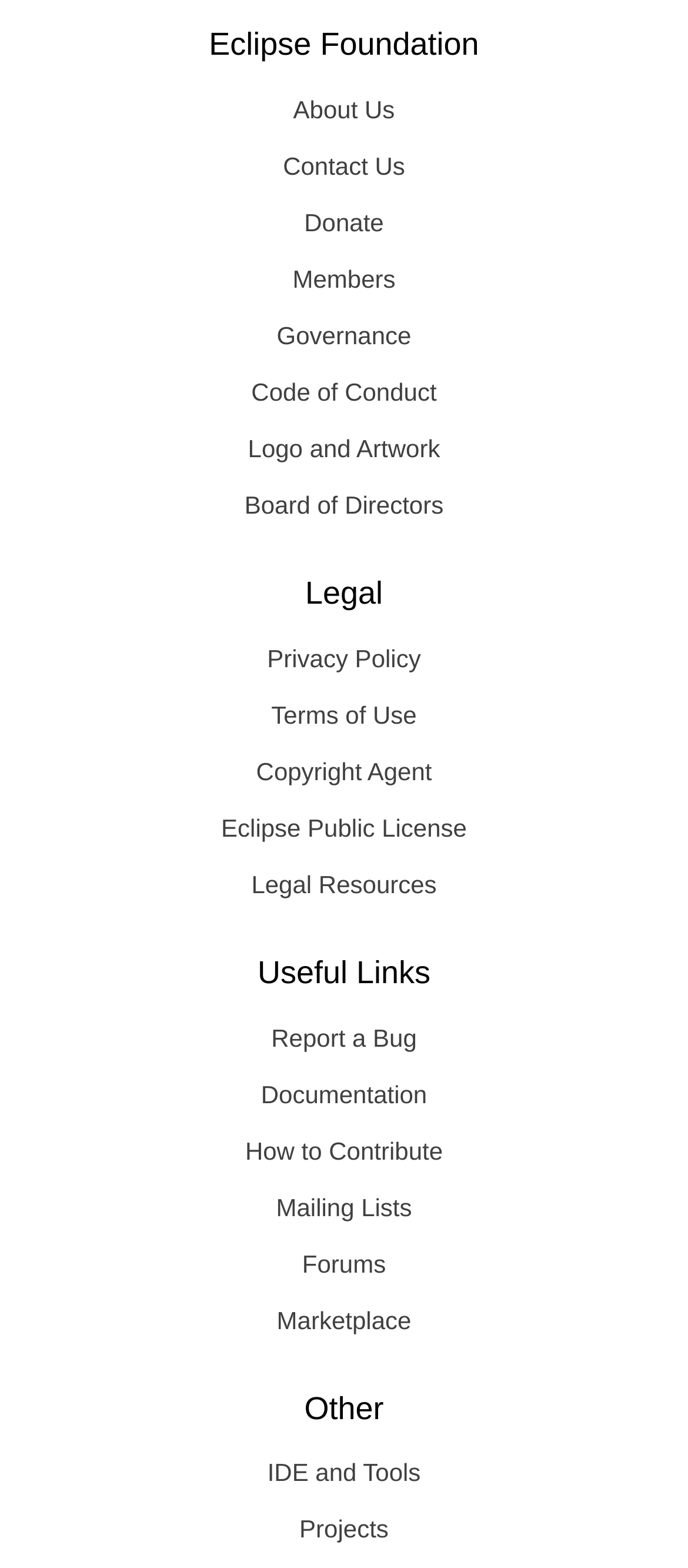Please indicate the bounding box coordinates of the element's region to be clicked to achieve the instruction: "Learn about IDE and Tools". Provide the coordinates as four float numbers between 0 and 1, i.e., [left, top, right, bottom].

[0.038, 0.921, 0.962, 0.957]